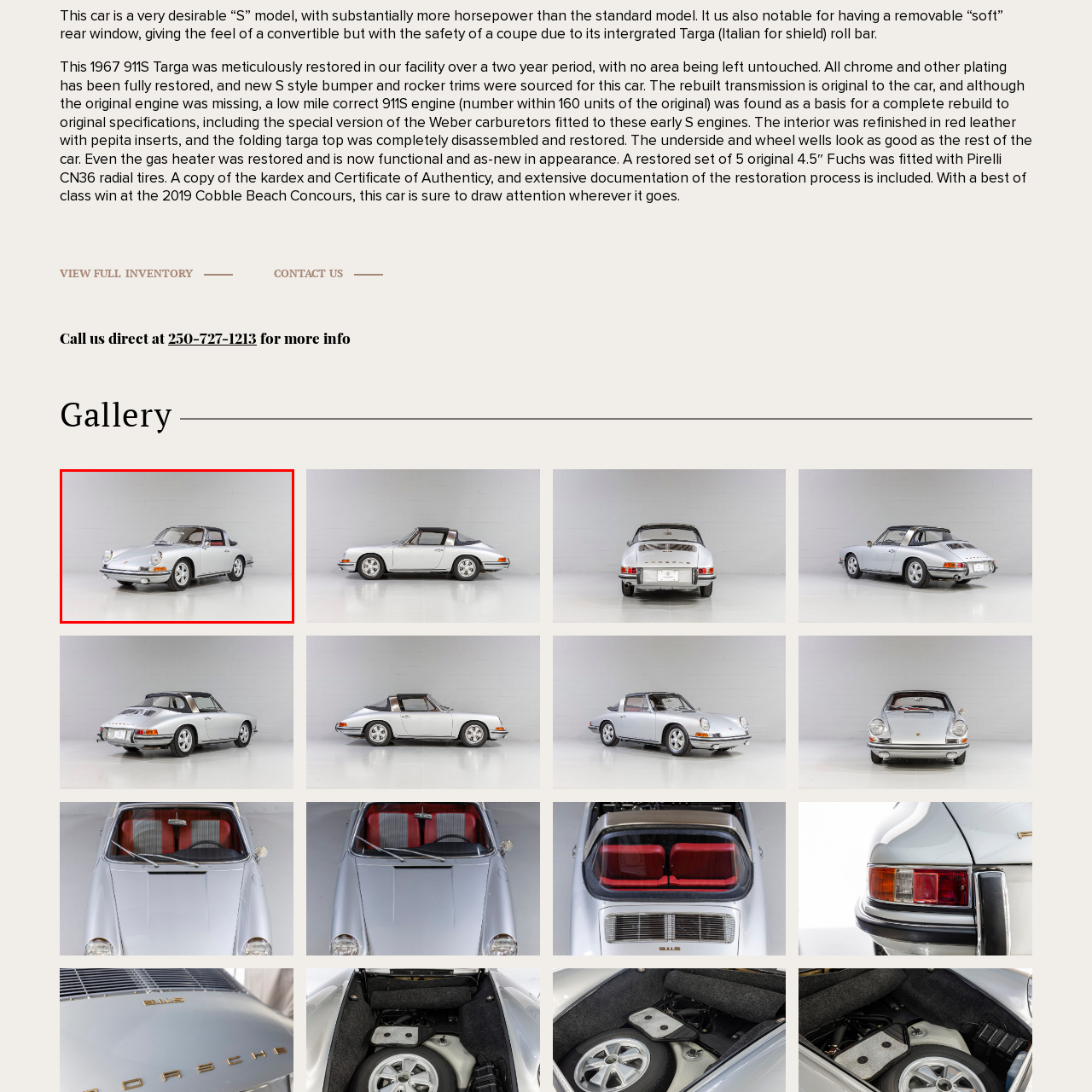What type of engine does the car have?
Analyze the image highlighted by the red bounding box and give a detailed response to the question using the information from the image.

According to the caption, the car features a low-mileage, correct 911S engine that was painstakingly sourced and rebuilt to original specifications, complete with a set of special Weber carburetors unique to these early S engines.